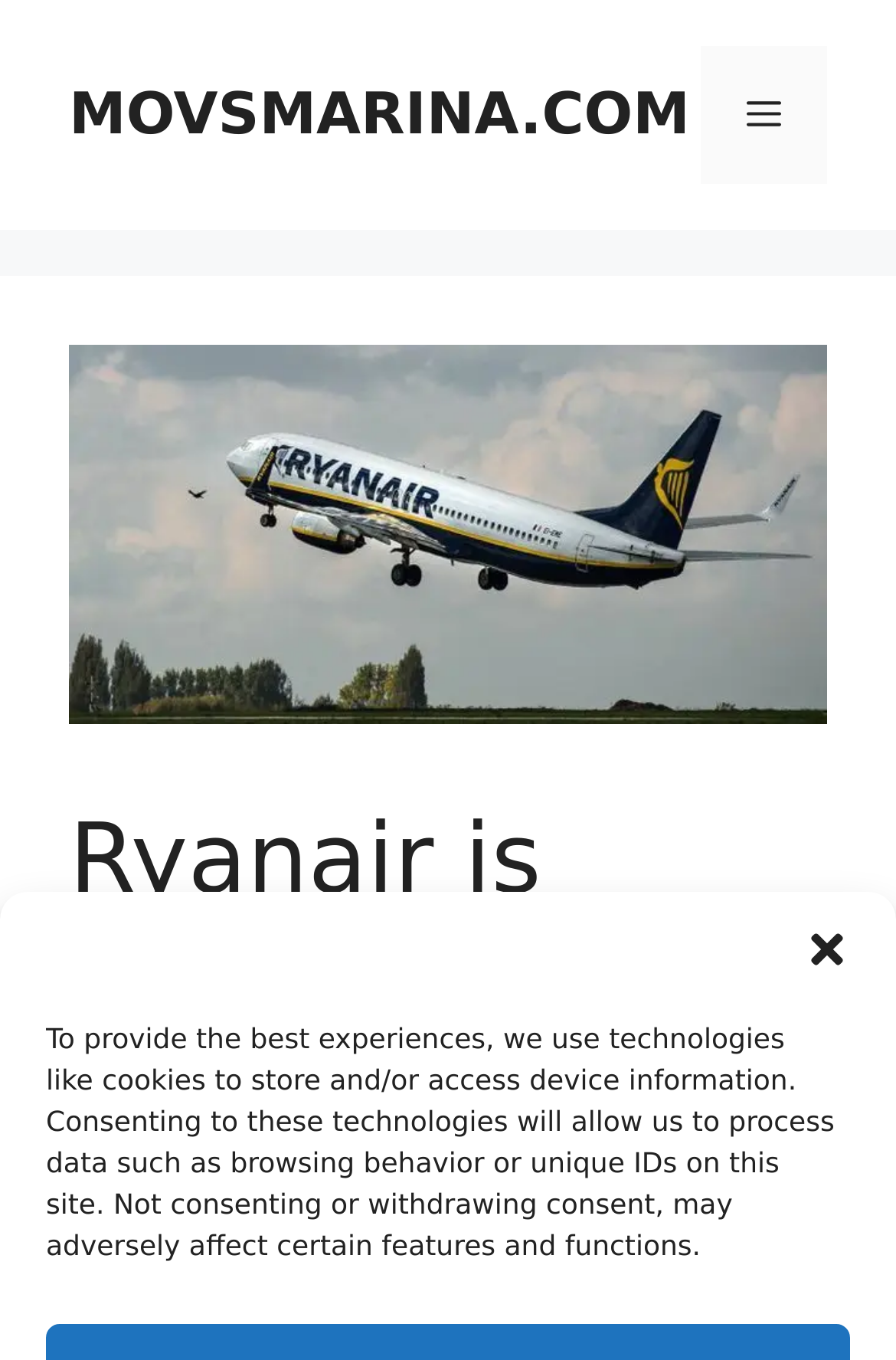Carefully examine the image and provide an in-depth answer to the question: What is the name of the airline mentioned?

The name of the airline mentioned can be found in the image description 'Ryanair is forced to reduce its passenger target and is cautious for the summer' which is located in the banner section of the webpage.